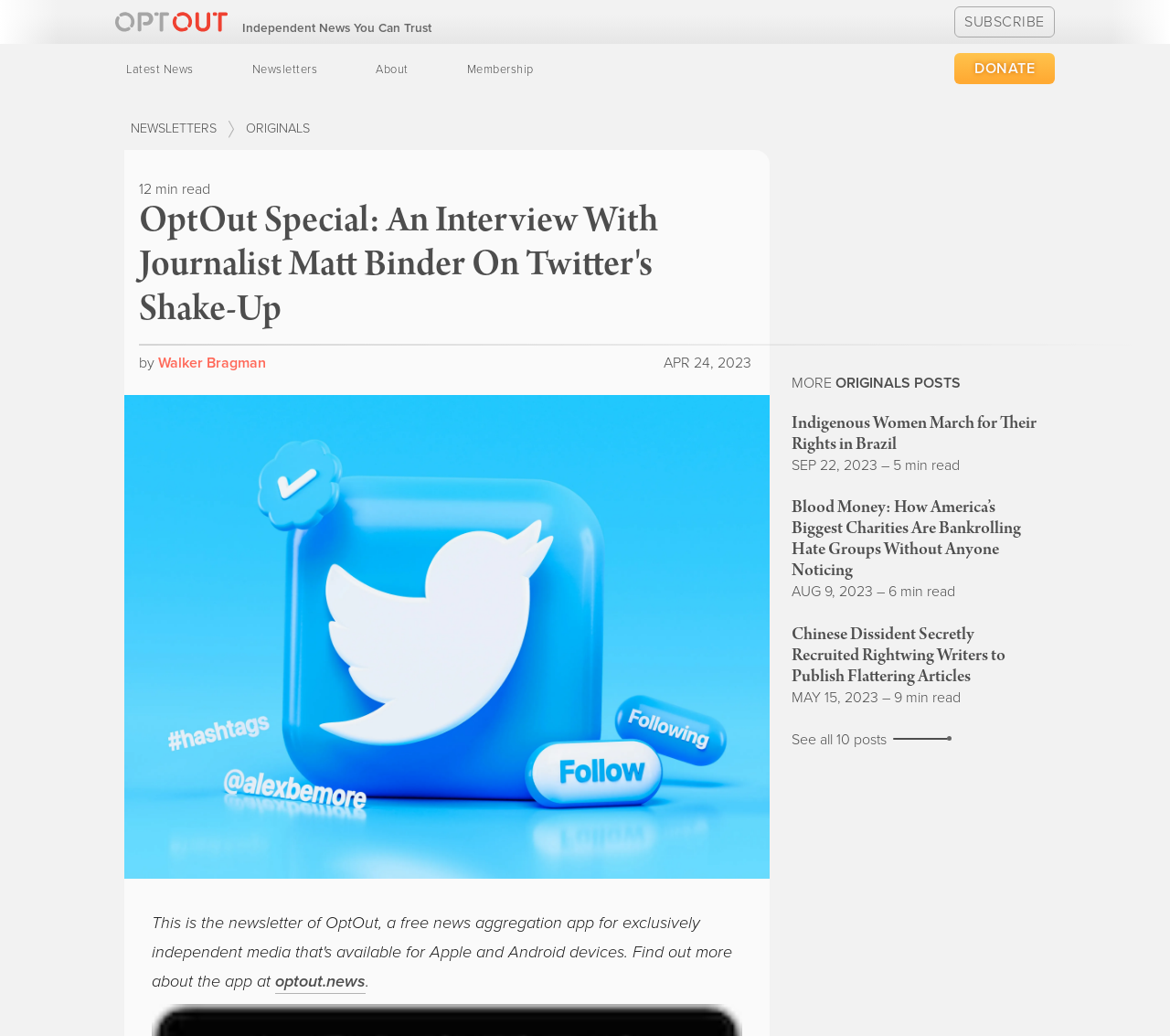Identify the bounding box coordinates for the UI element described as: "Latest News".

[0.108, 0.059, 0.165, 0.075]